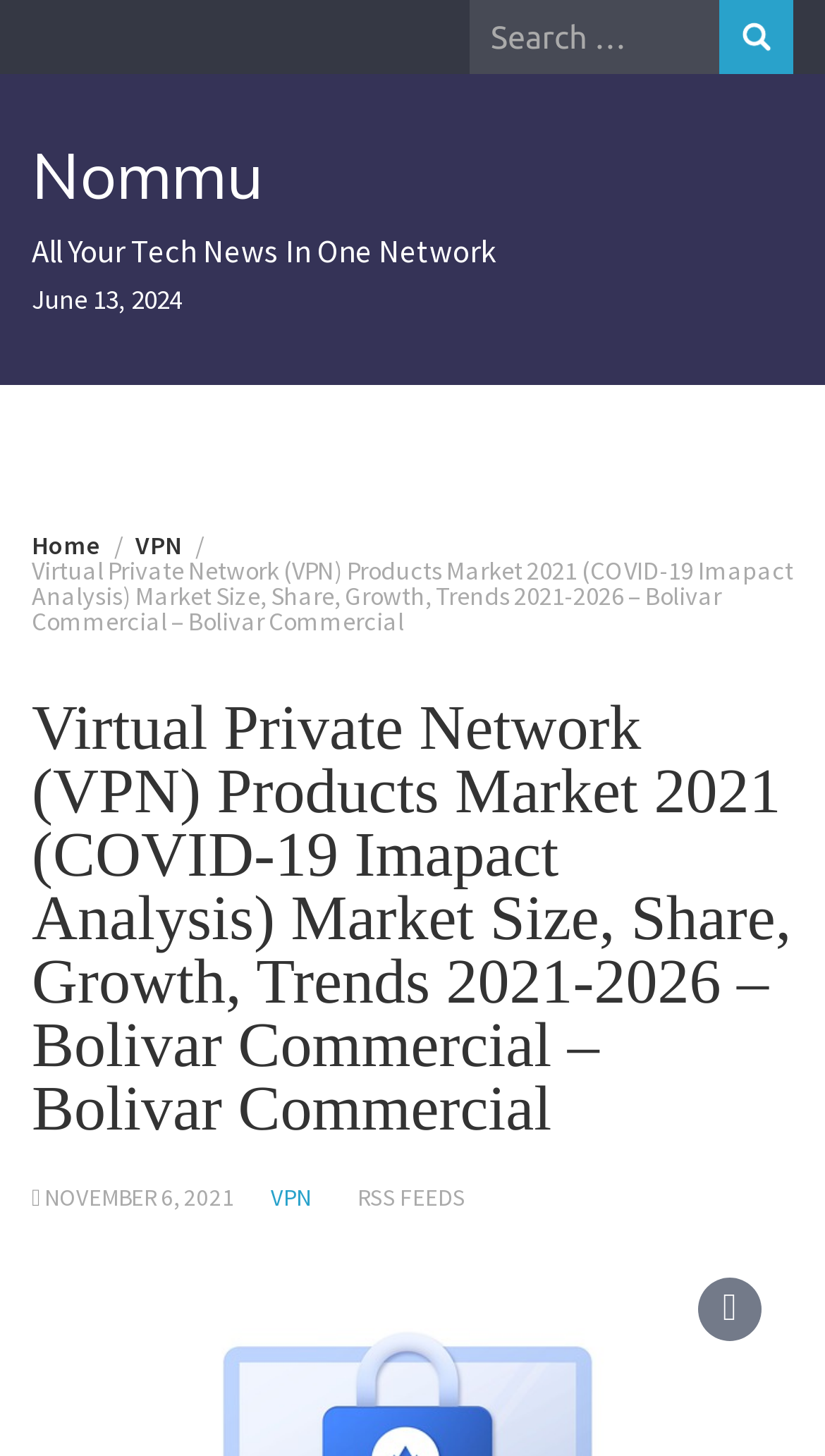Locate the bounding box coordinates of the area to click to fulfill this instruction: "Subscribe to RSS FEEDS". The bounding box should be presented as four float numbers between 0 and 1, in the order [left, top, right, bottom].

[0.434, 0.812, 0.564, 0.833]